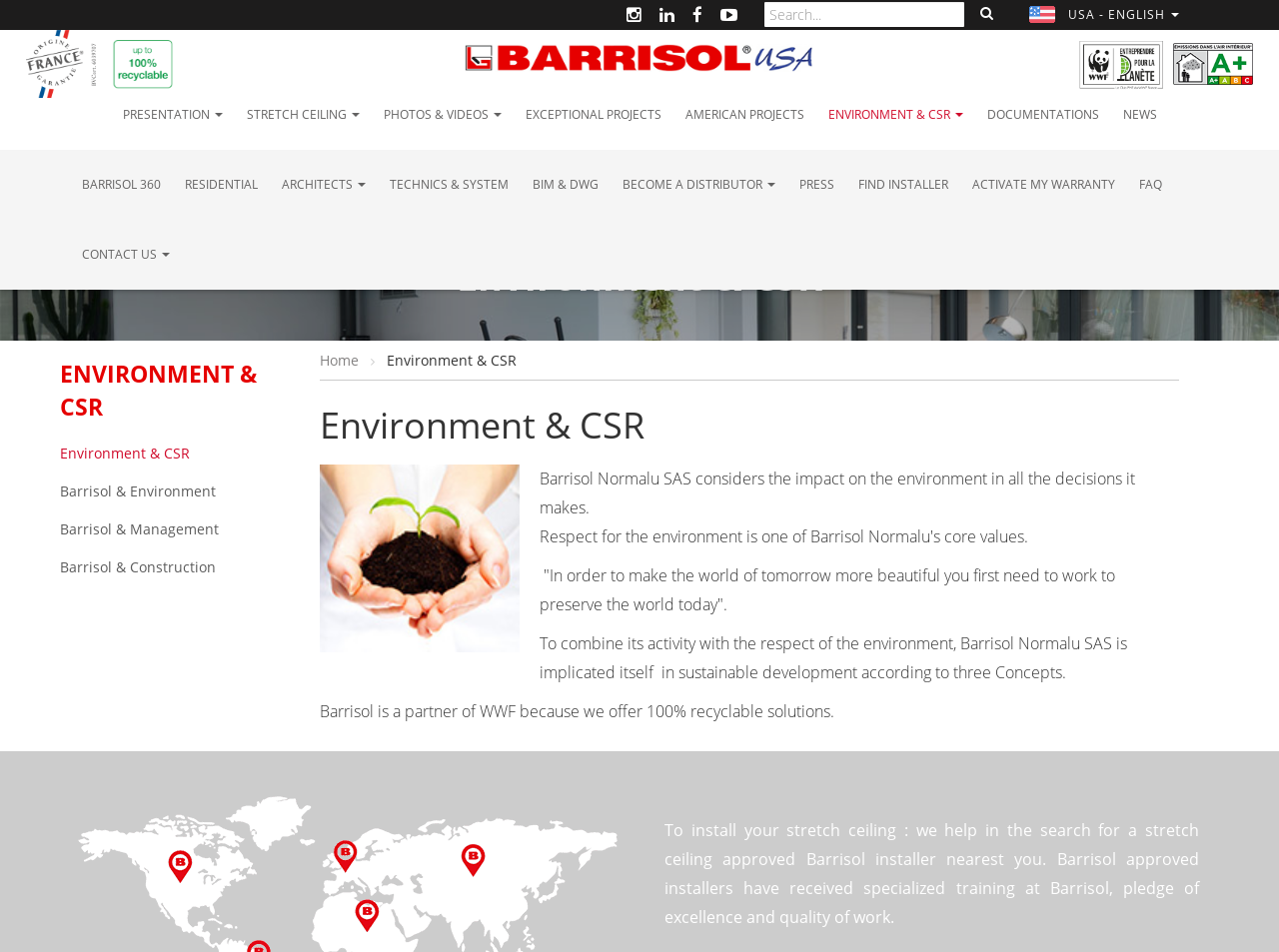Given the description "Architects", determine the bounding box of the corresponding UI element.

[0.211, 0.157, 0.295, 0.231]